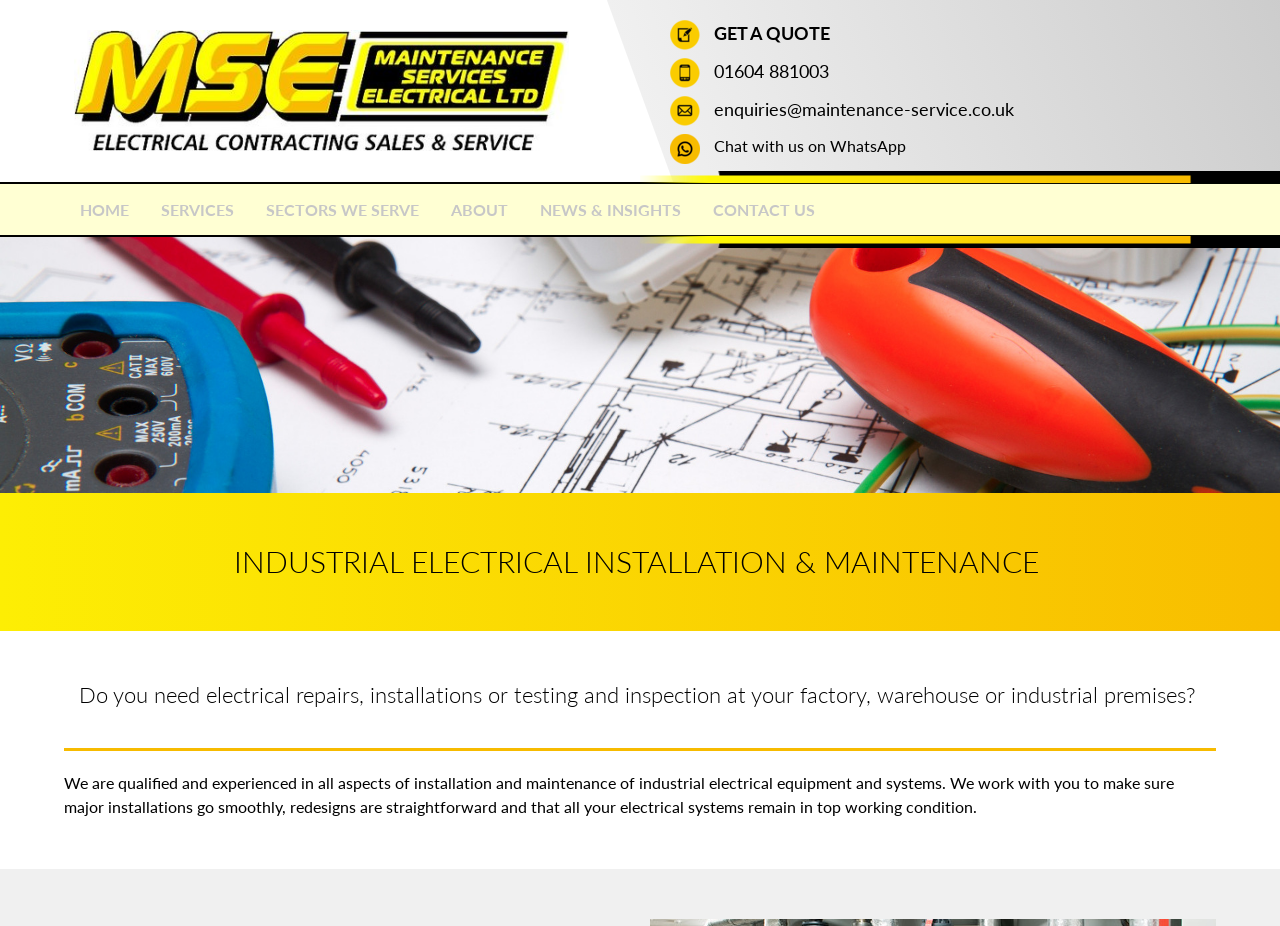Locate the bounding box coordinates of the element that should be clicked to execute the following instruction: "View INTRODUCTION".

None